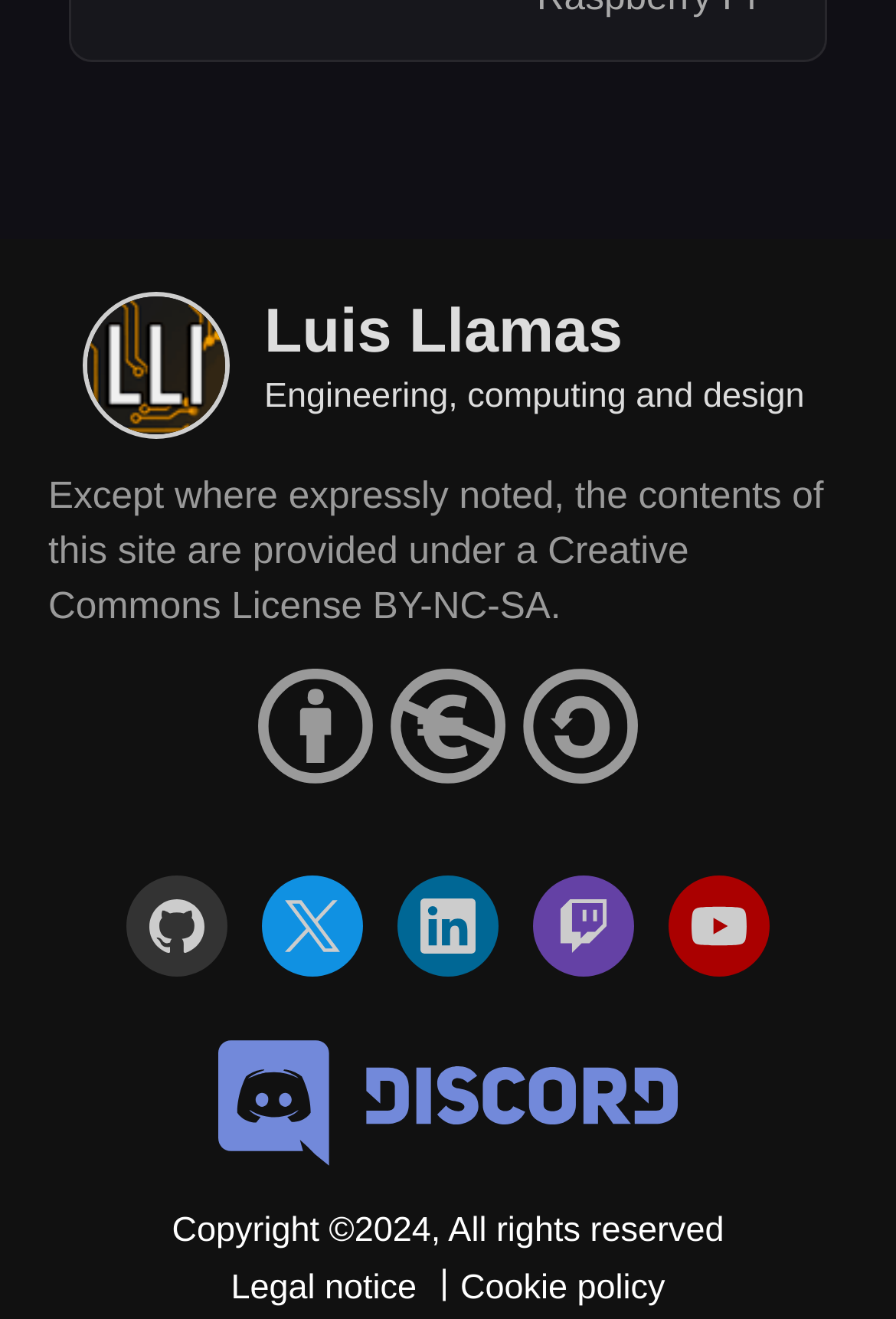Give a short answer to this question using one word or a phrase:
What is the logo of Luis Llamas?

LuisLlamas Logo